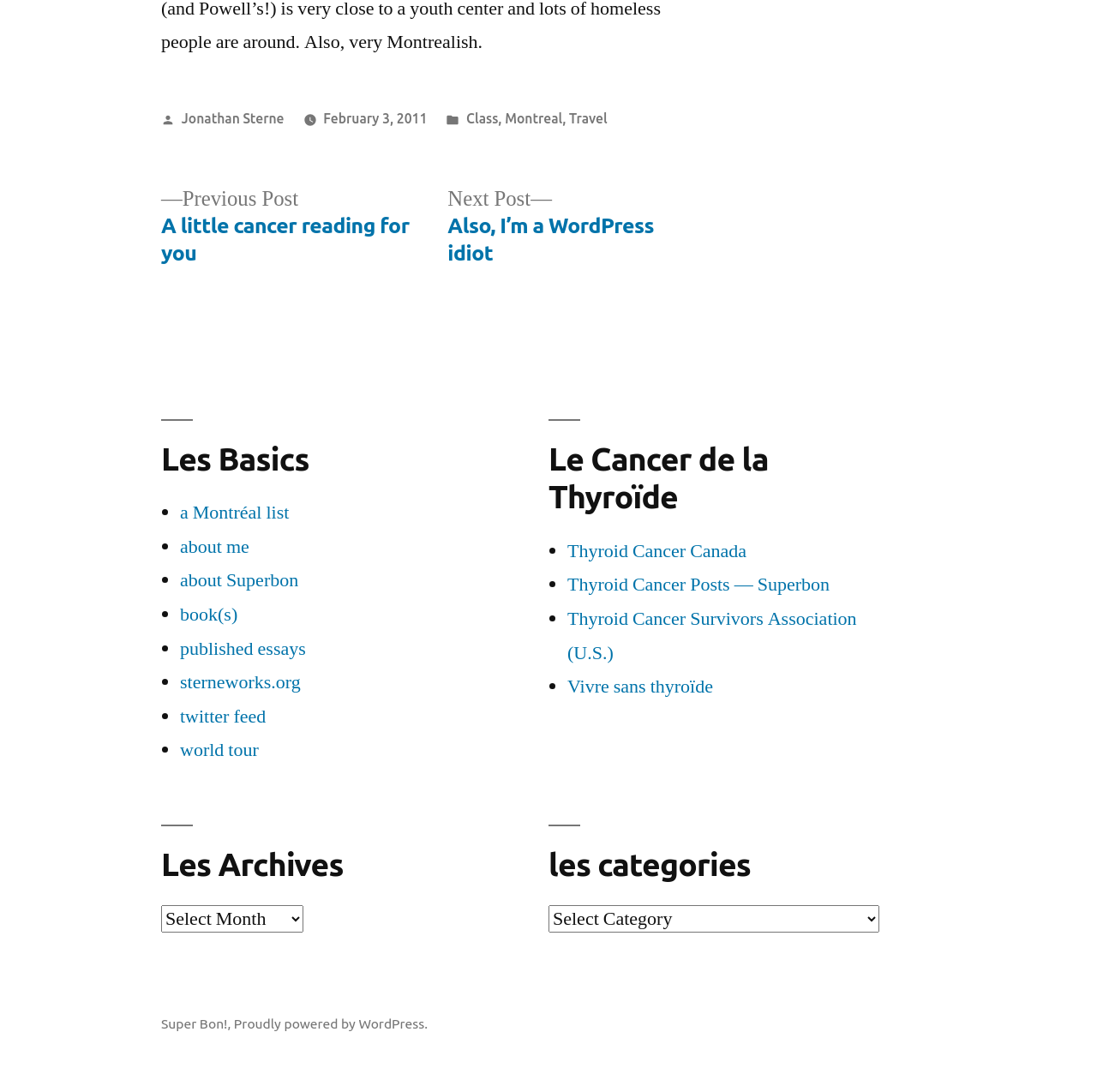Give a one-word or one-phrase response to the question:
How many categories are listed in the 'Les Archives' section?

2